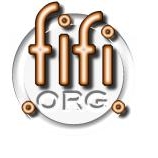Describe the scene in the image with detailed observations.

The image features the logo of the website "www.fifi.org." This logo consists of the text "fifi" stylized with copper-colored letters and surrounded by a circular silver emblem. The design incorporates rounded elements that add a modern touch, with small, dotted accents that enhance its visual appeal. This logo represents "fifi.org," a website associated with various documentation and resources, including user information, mailing lists, and specifications relevant to a range of topics. The overall design reflects a professional and approachable identity, suitable for its role in providing support and information to users.